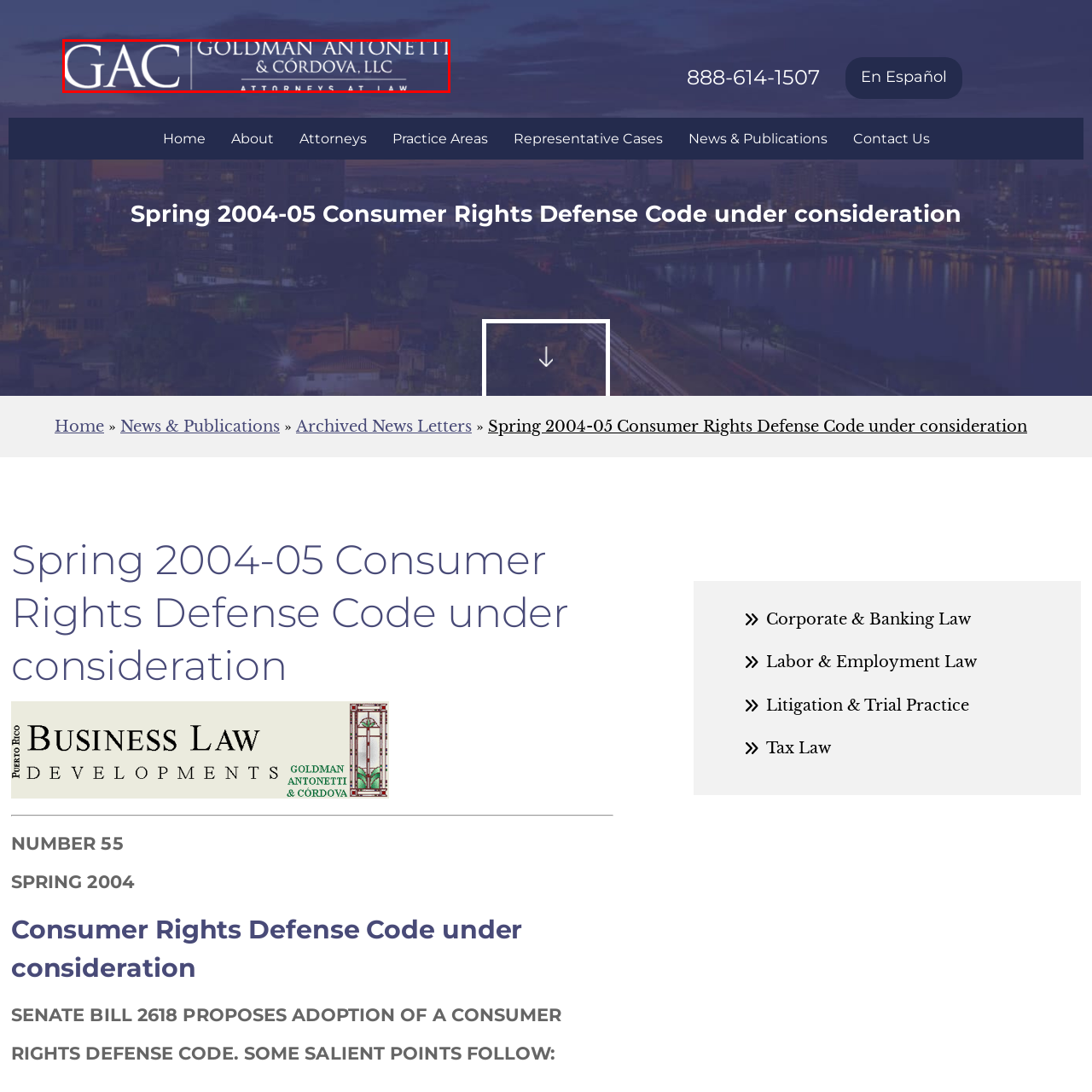View the segment outlined in white, What is the background of the logo? 
Answer using one word or phrase.

Subtle